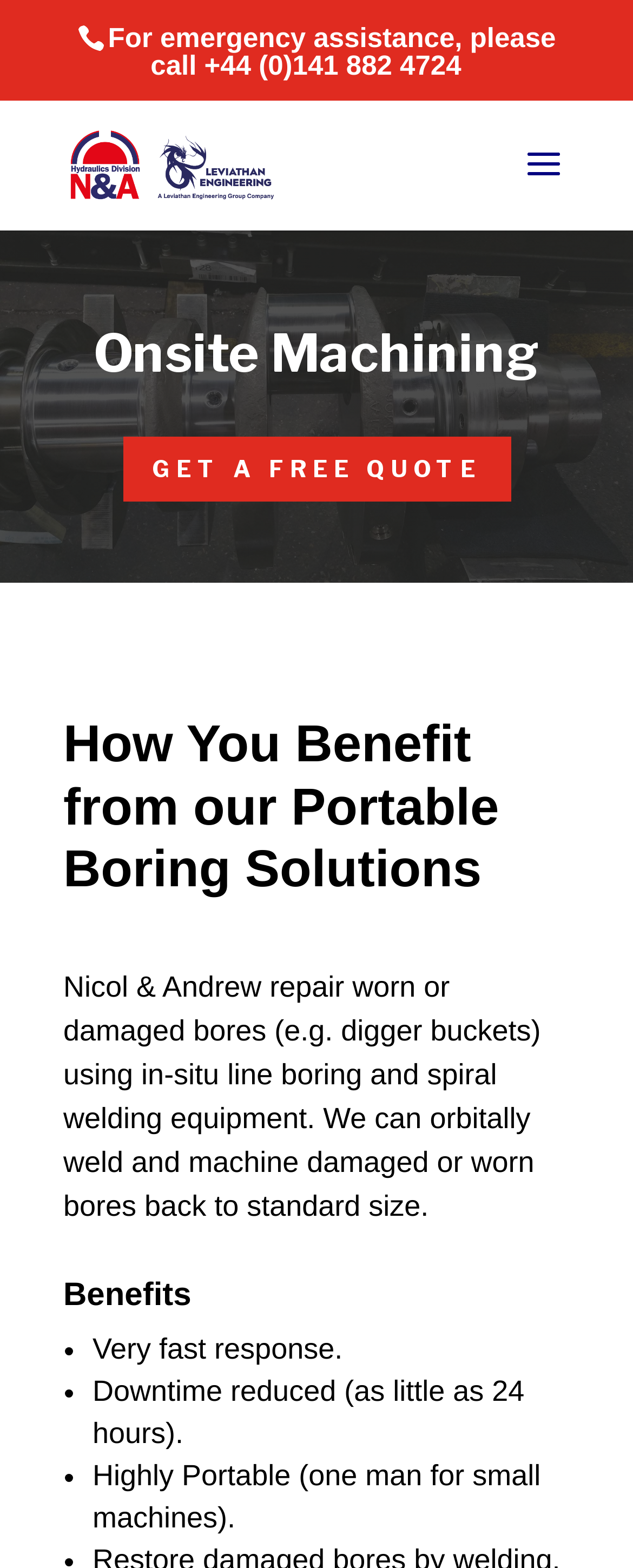Refer to the screenshot and answer the following question in detail:
What is the phone number for emergency assistance?

I found the phone number for emergency assistance by looking at the top section of the webpage, where it says 'For emergency assistance, please call +44 (0)141 882 4724'.